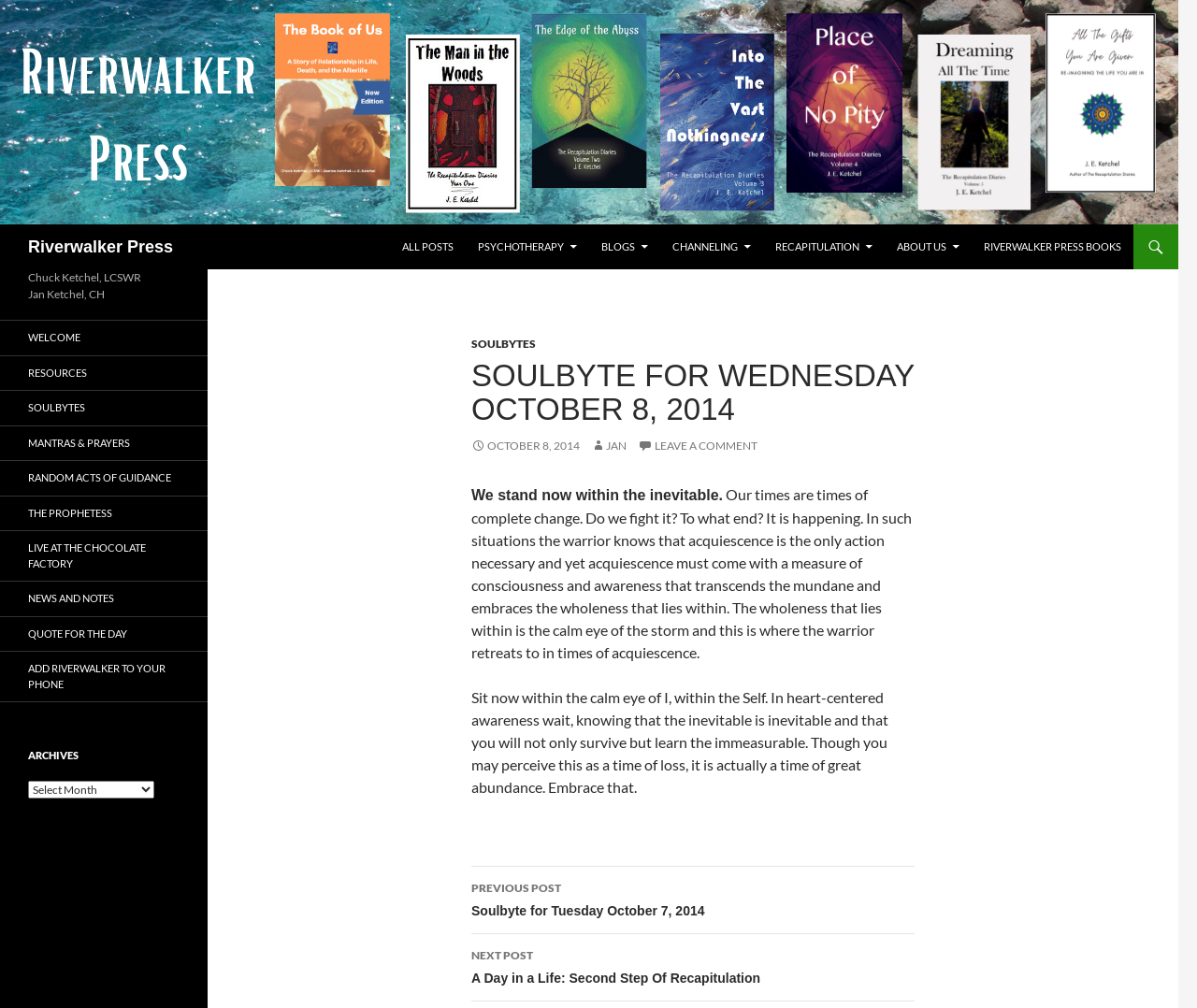Deliver a detailed narrative of the webpage's visual and textual elements.

The webpage is a blog post titled "Soulbyte for Wednesday October 8, 2014" on the Riverwalker Press website. At the top left corner, there is a logo image of Riverwalker Press, accompanied by a link to the website's homepage. Below the logo, there is a heading with the website's name, Riverwalker Press.

To the right of the logo, there are several links, including "Search", "SKIP TO CONTENT", "ALL POSTS", and others, which appear to be navigation links. Below these links, there is a section with several links to different categories, such as "CHANNELING", "RECAPITULATION", and "ABOUT US".

The main content of the webpage is an article with a heading that matches the title of the webpage. The article has a brief introduction, followed by a longer passage of text that discusses the concept of change and the importance of awareness and consciousness. The text is divided into three paragraphs.

Below the article, there are links to previous and next posts, labeled "PREVIOUS POST" and "NEXT POST", respectively. To the left of the article, there is a sidebar with several links to different sections of the website, including "WELCOME", "RESOURCES", "SOULBYTES", and others.

At the bottom of the webpage, there is a section labeled "ARCHIVES", which appears to be a dropdown menu with options for selecting different archives.